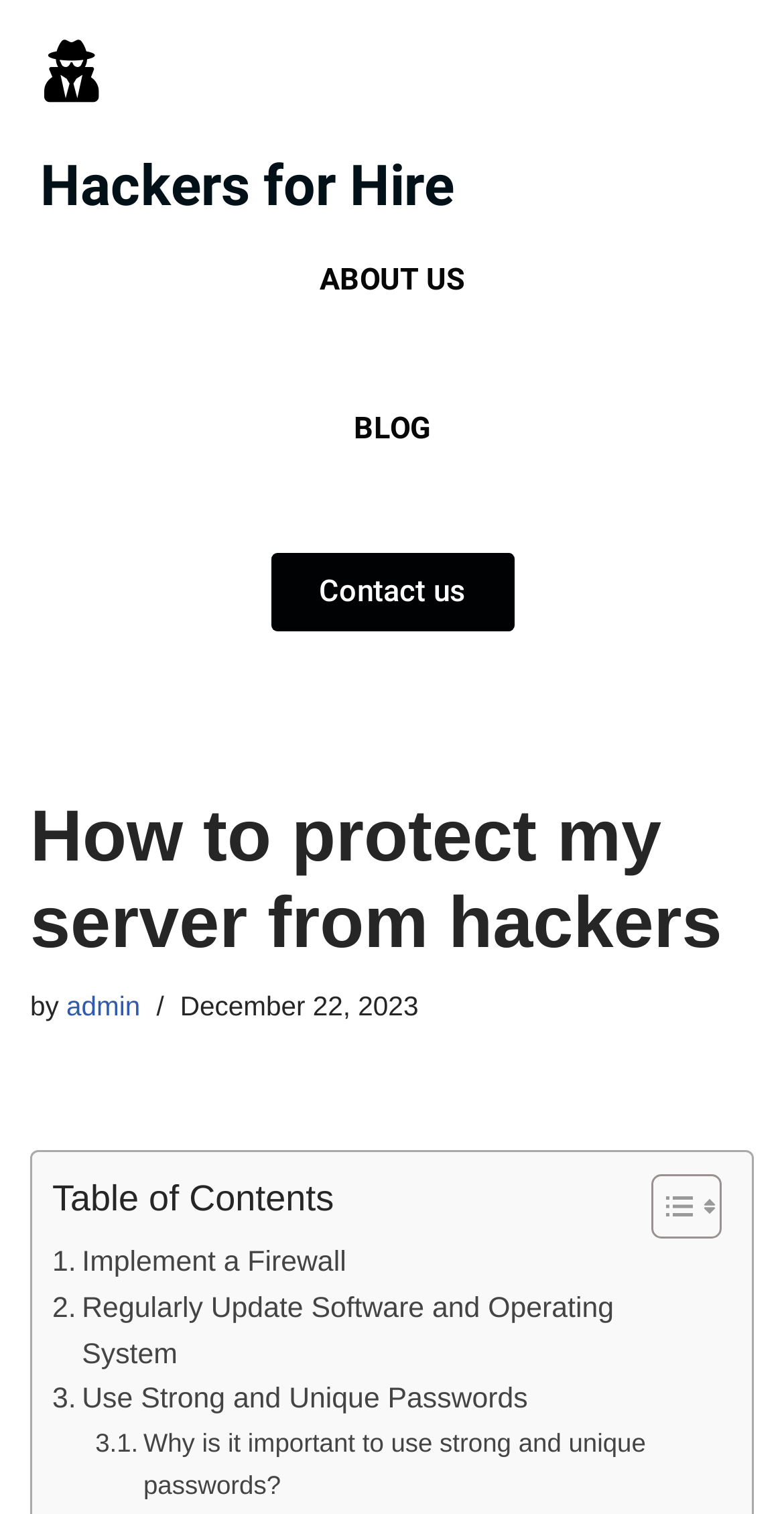Give a complete and precise description of the webpage's appearance.

The webpage is about protecting a server from hackers, with the main title "How to protect my server from hackers" at the top. Below the title, there is a heading "Hackers for Hire" that spans almost the entire width of the page. 

On the top-right corner, there are three navigation links: "ABOUT US", "BLOG", and "Contact us". 

The main content of the page starts with a heading "How to protect my server from hackers" followed by the author's name "admin" and the date "December 22, 2023". 

Below the heading, there is a table of contents section with a title "Table of Contents" and a toggle button on the right side. The toggle button is accompanied by two small images. 

The table of contents lists several links to different sections of the article, including "Implement a Firewall", "Regularly Update Software and Operating System", and "Use Strong and Unique Passwords". Each of these links is placed below the previous one, forming a vertical list. 

The last link in the list is "Why is it important to use strong and unique passwords?", which is slightly indented compared to the other links.